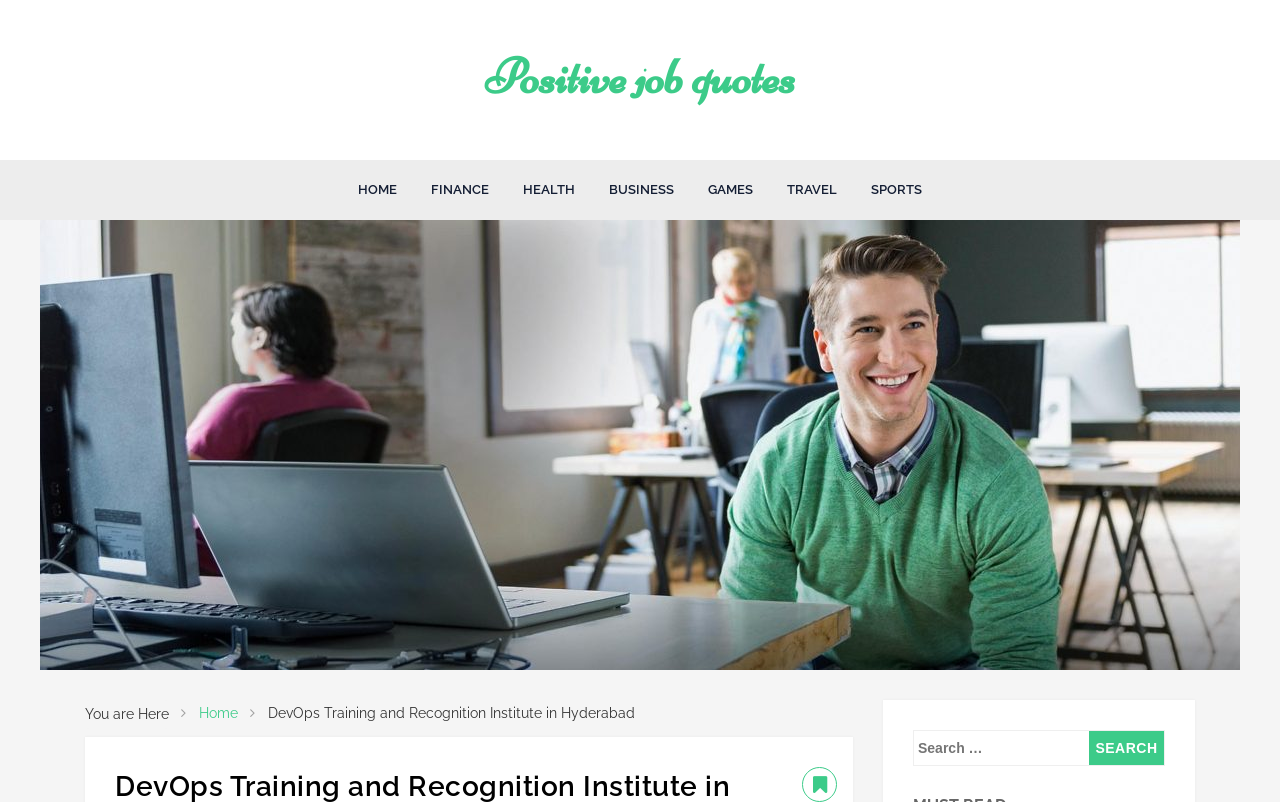Please determine the bounding box coordinates of the element's region to click for the following instruction: "Go to FINANCE page".

[0.325, 0.2, 0.394, 0.274]